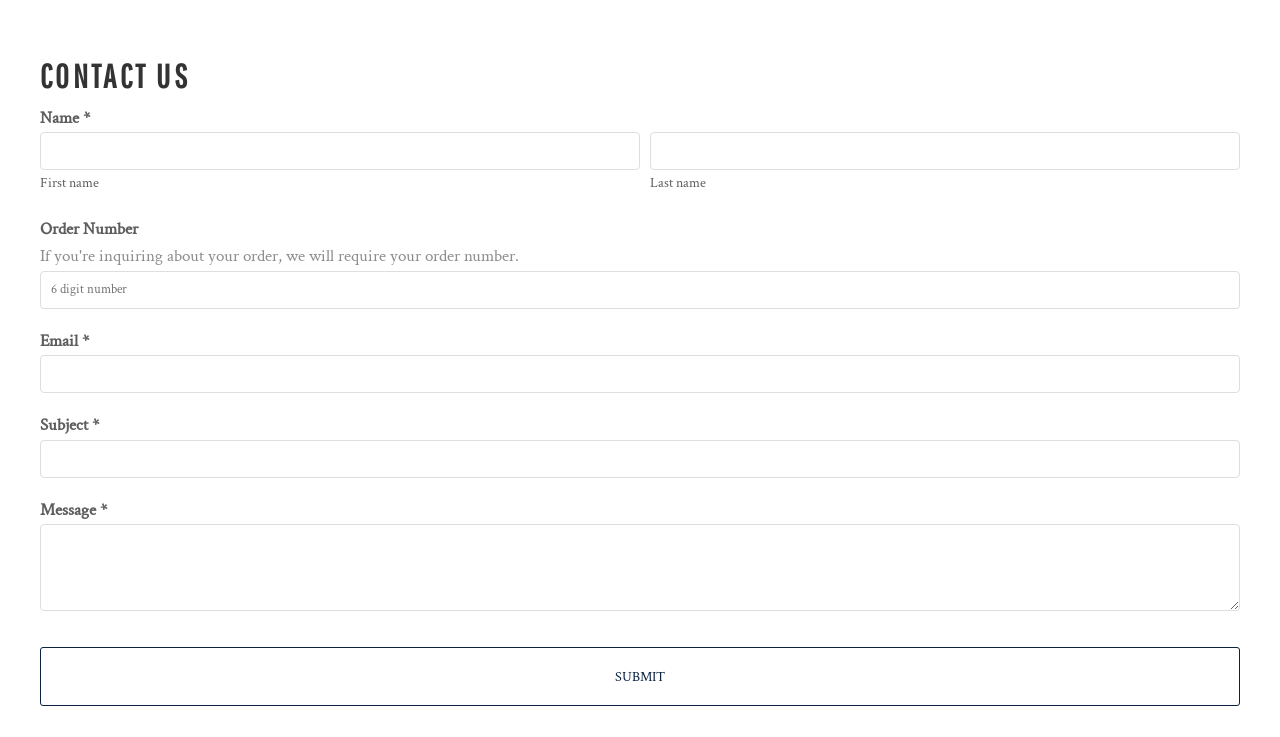Using the given element description, provide the bounding box coordinates (top-left x, top-left y, bottom-right x, bottom-right y) for the corresponding UI element in the screenshot: name="d6b30310-73b6-4a07-b63a-0dacd147b62c[form_fields][0_name][val][firstname]"

[0.031, 0.179, 0.5, 0.231]